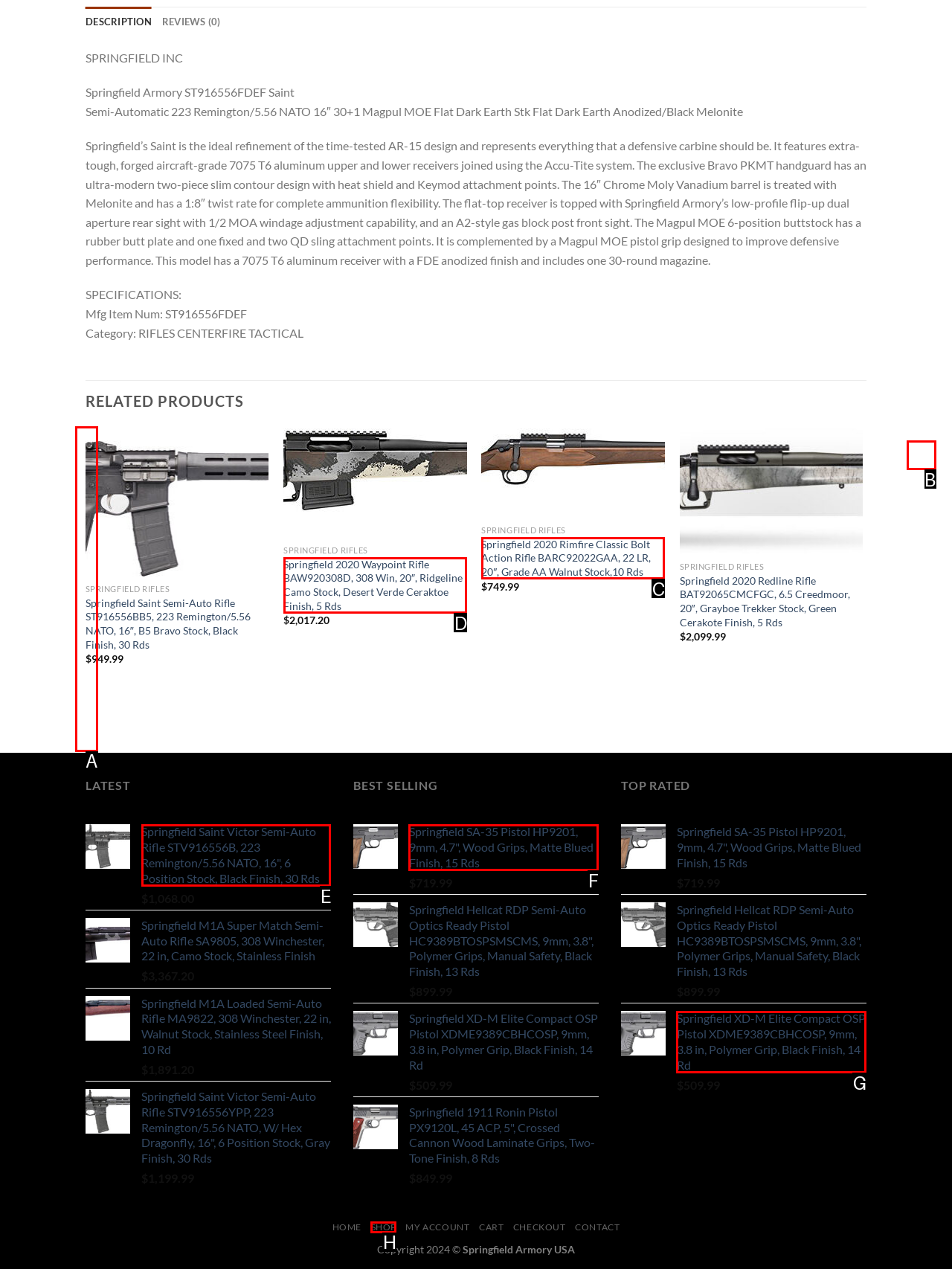Using the element description: parent_node: Add to wishlist aria-label="Previous", select the HTML element that matches best. Answer with the letter of your choice.

A